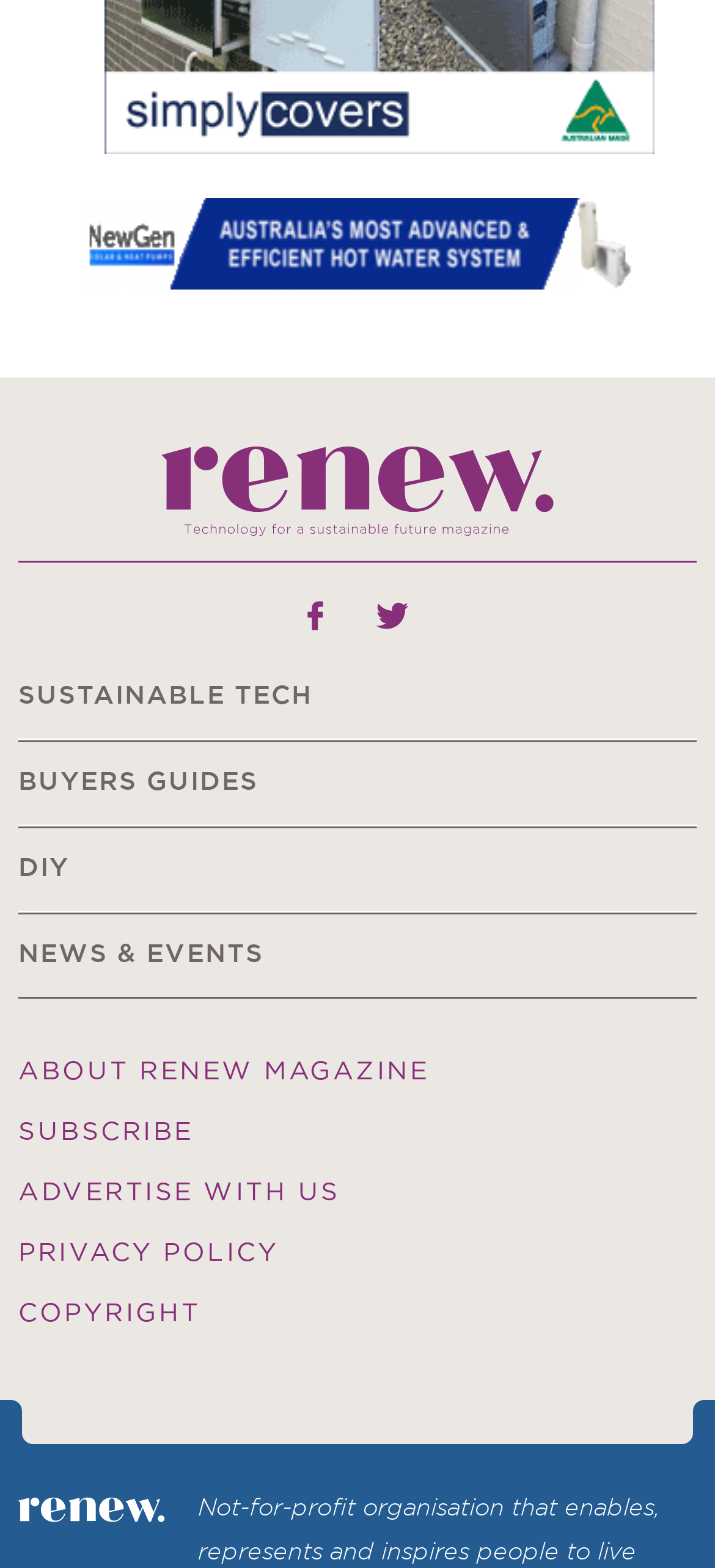What is the main category of the magazine?
Utilize the image to construct a detailed and well-explained answer.

Based on the links provided on the webpage, it seems that the magazine is focused on sustainable technology, as one of the main categories is 'SUSTAINABLE TECH'. This category is prominently displayed on the webpage, suggesting its importance.